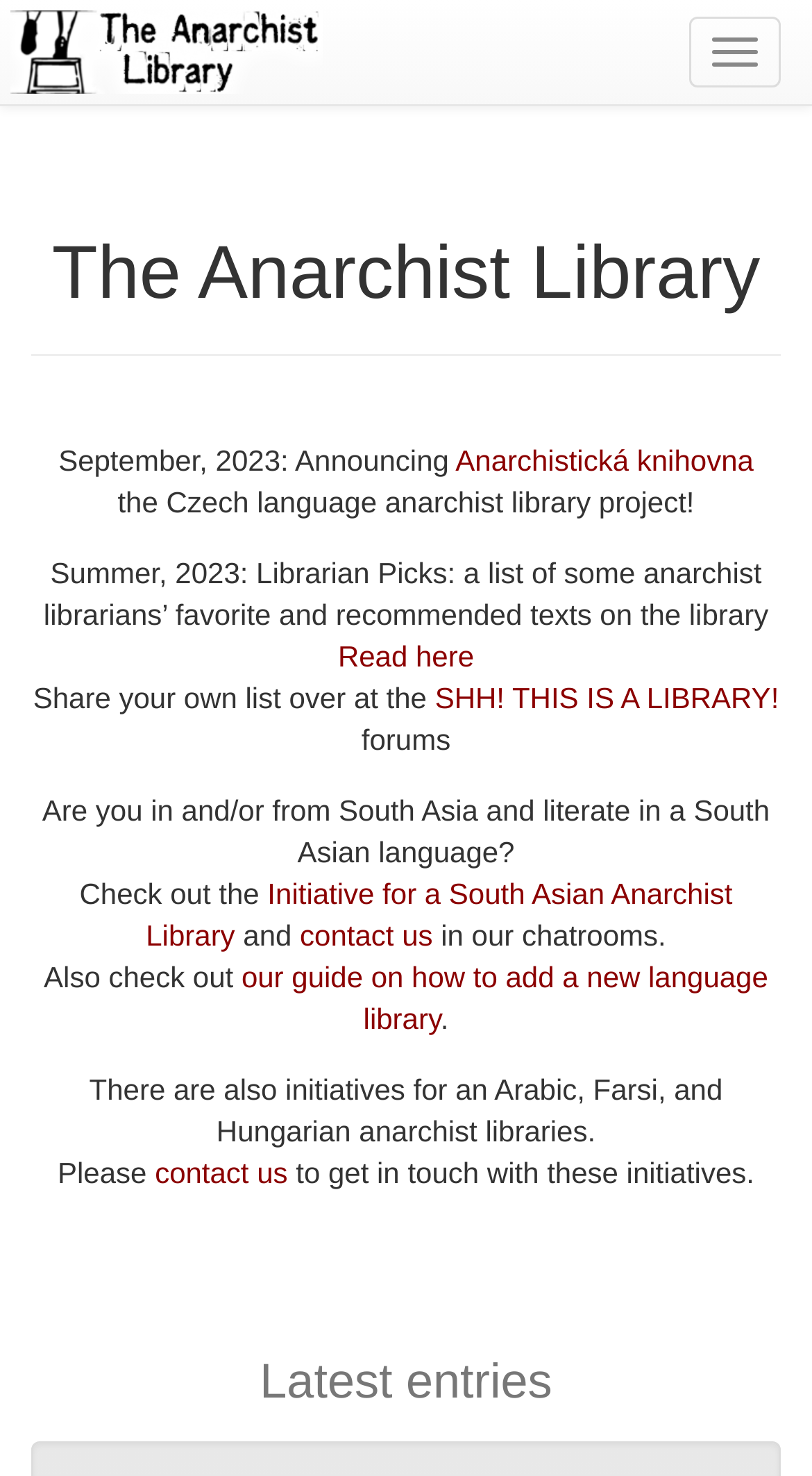Find the bounding box coordinates of the clickable element required to execute the following instruction: "Toggle navigation". Provide the coordinates as four float numbers between 0 and 1, i.e., [left, top, right, bottom].

[0.849, 0.011, 0.962, 0.059]